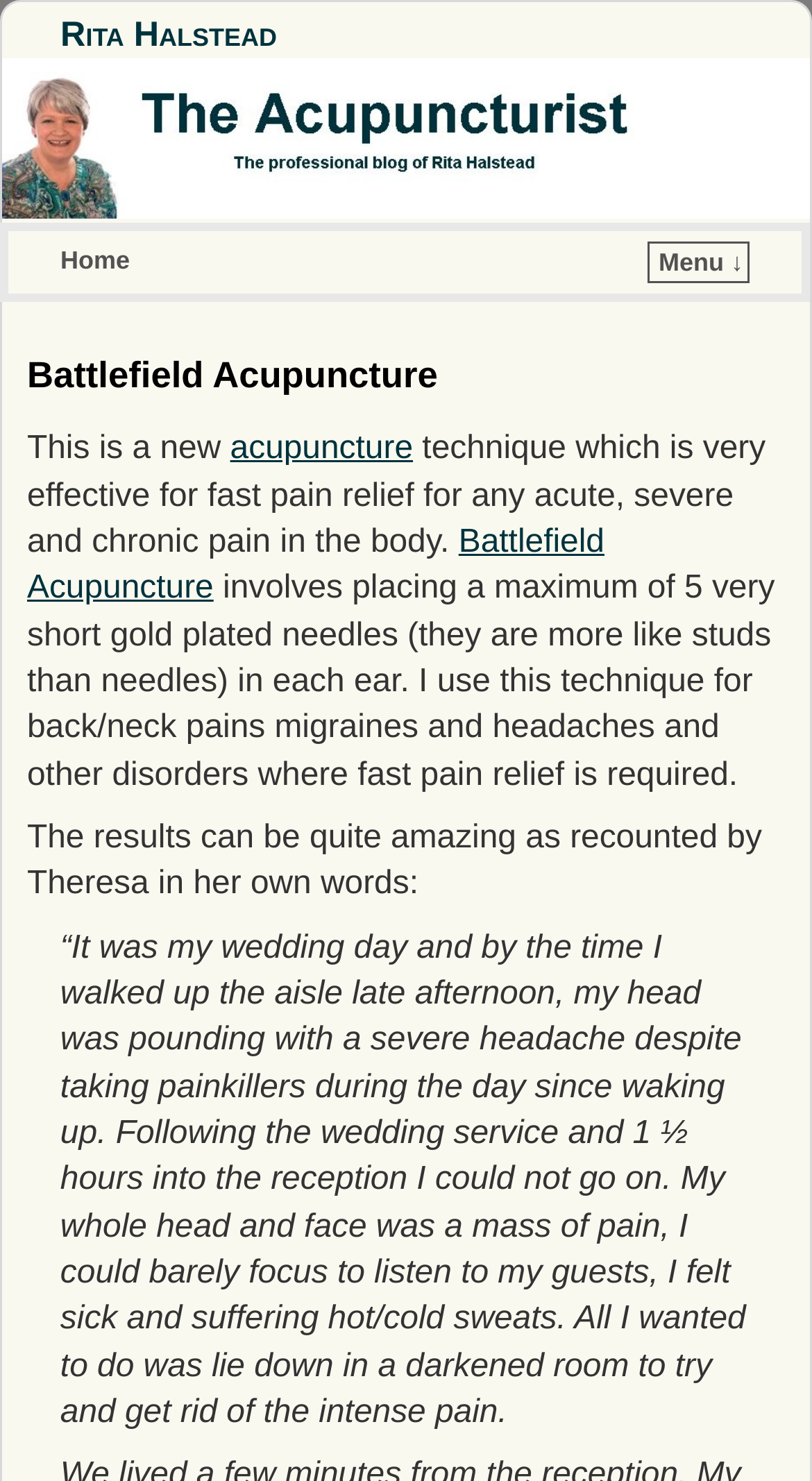Respond to the following query with just one word or a short phrase: 
What is the condition of the person in the testimonial?

Severe headache